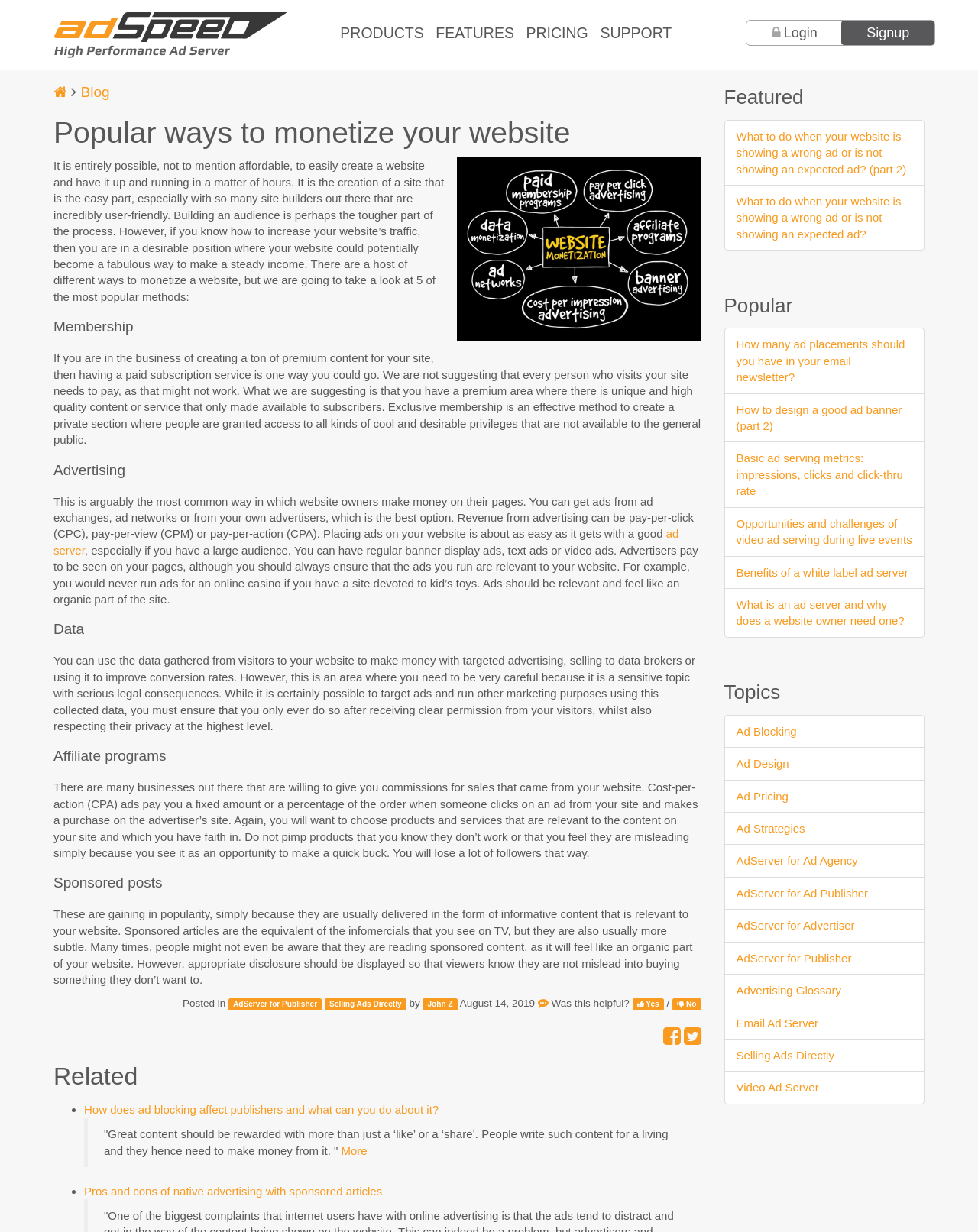What is the importance of relevance in advertising?
Examine the image and give a concise answer in one word or a short phrase.

Targeted audience